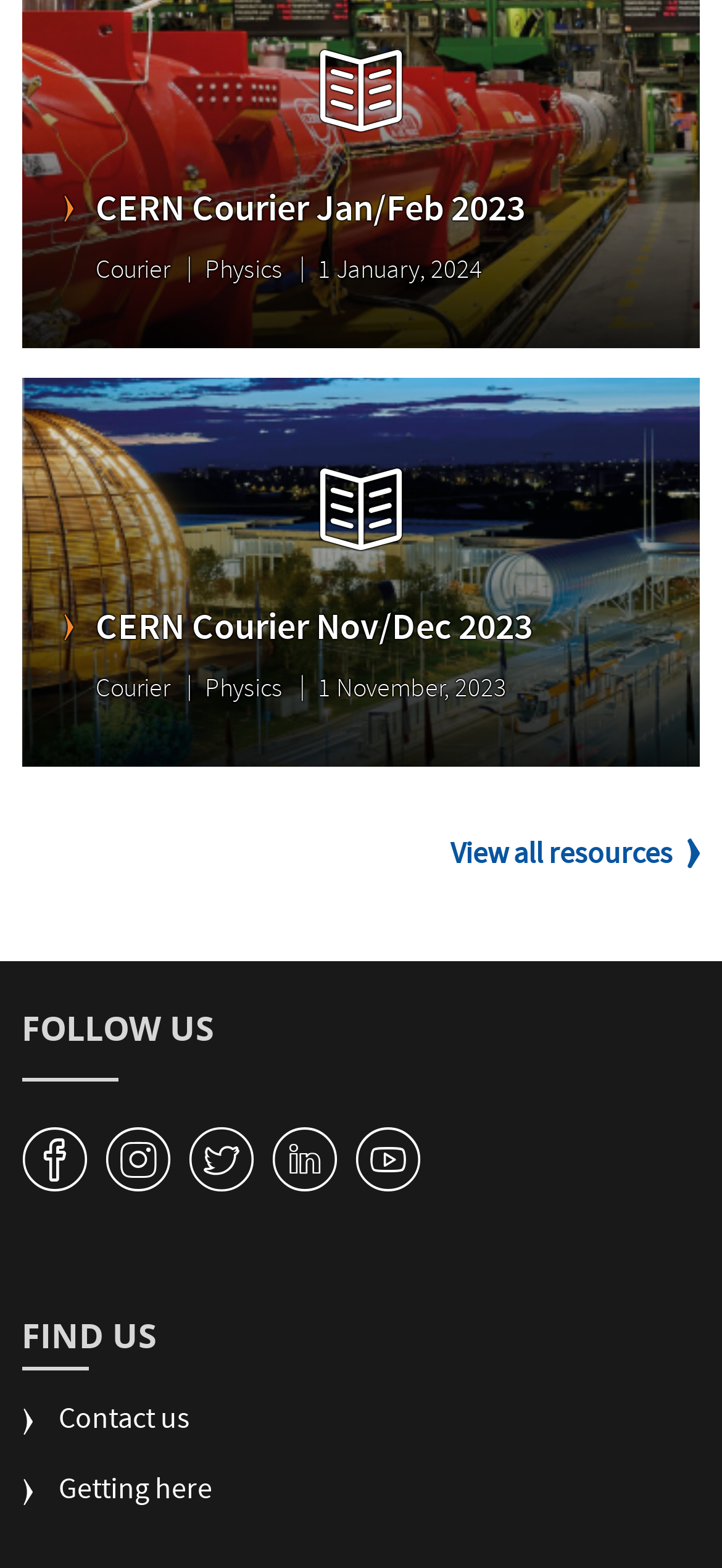Determine the coordinates of the bounding box for the clickable area needed to execute this instruction: "View CERN Courier Jan/Feb 2023".

[0.133, 0.121, 0.867, 0.162]